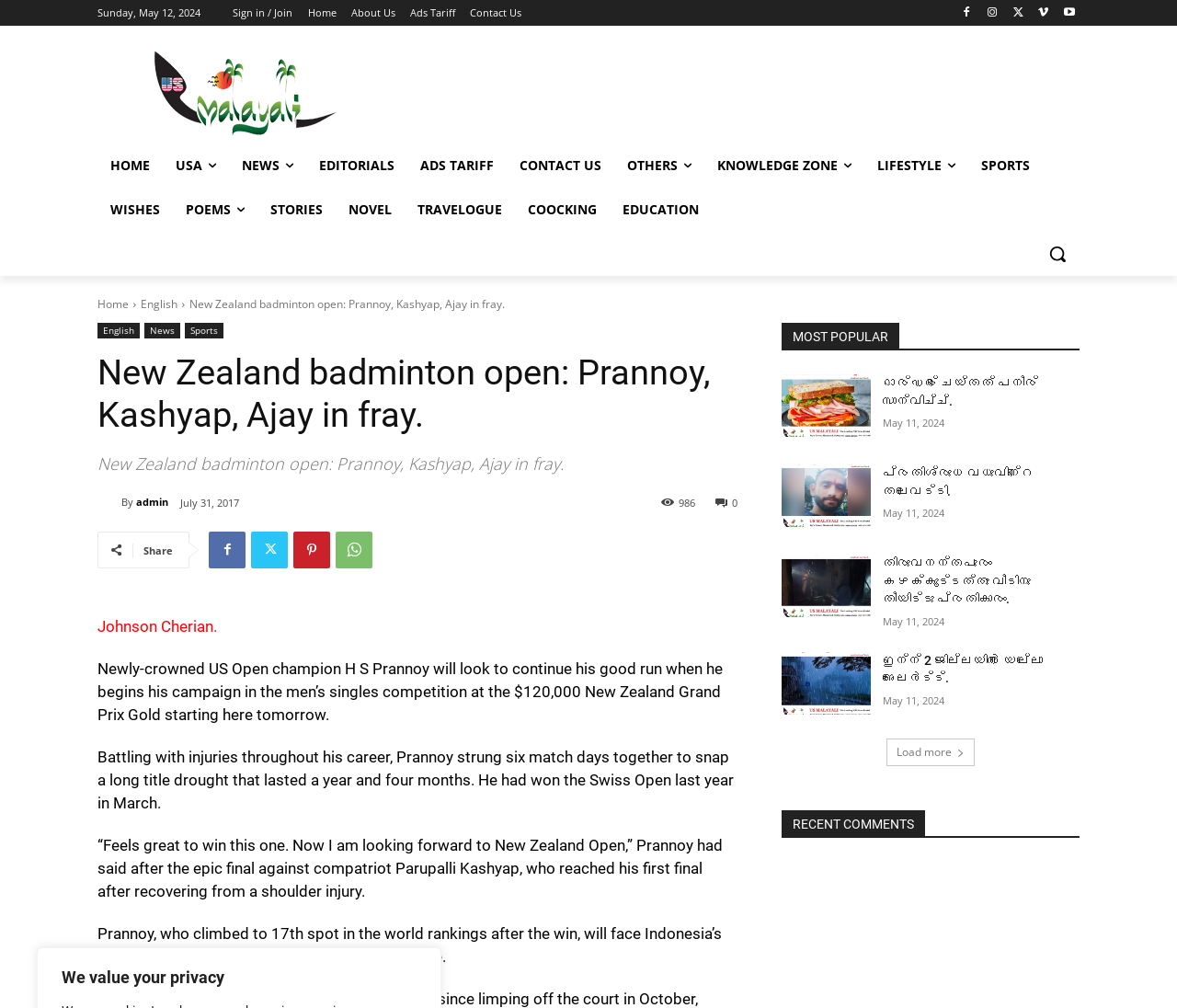What is the ranking of H S Prannoy in the world after winning the US Open?
Deliver a detailed and extensive answer to the question.

The article states that H S Prannoy climbed to 17th spot in the world rankings after winning the US Open. This information can be found in the paragraph that mentions Prannoy's ranking.